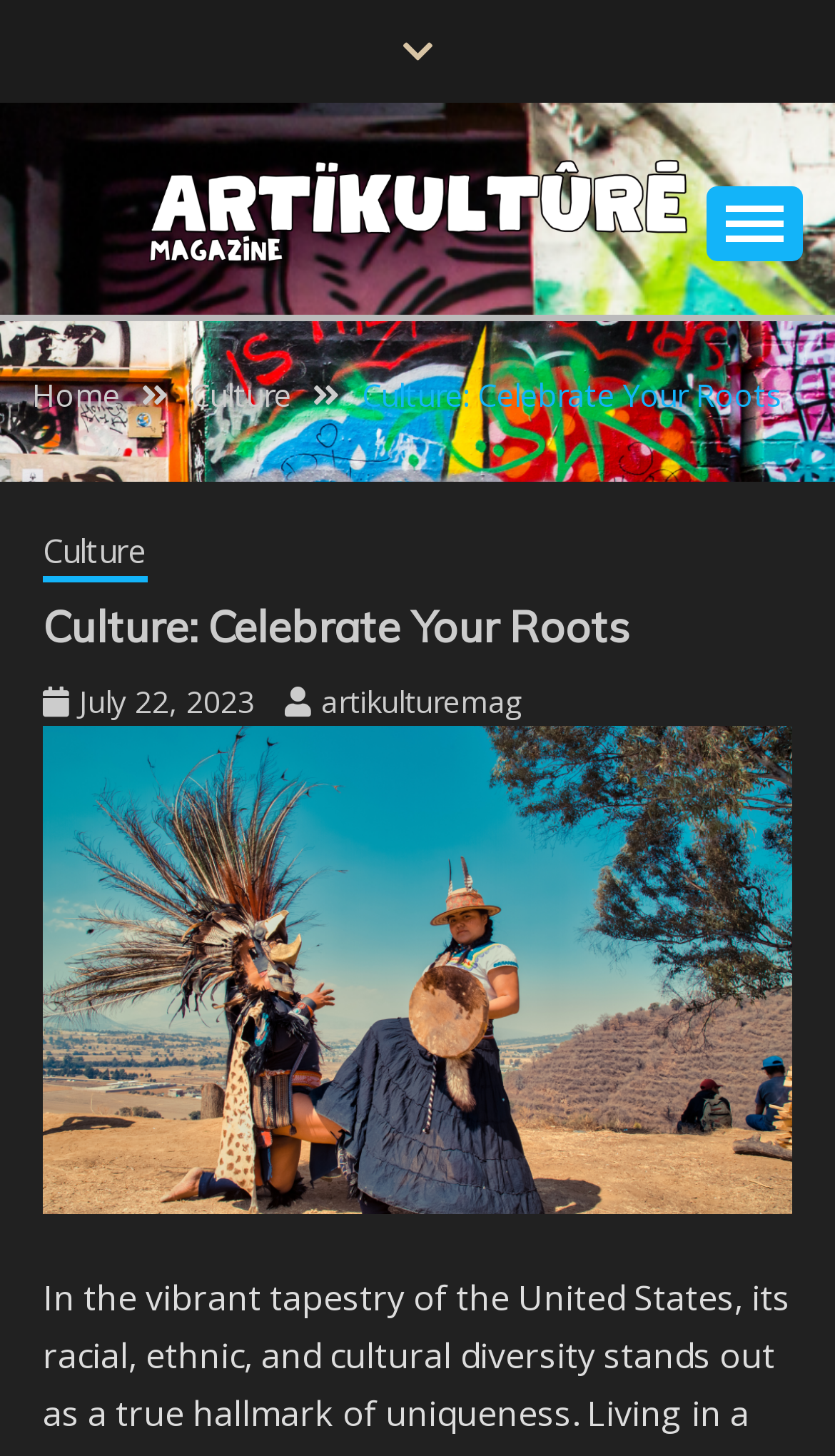How many links are in the top section of the webpage?
Provide a thorough and detailed answer to the question.

I counted the number of links in the top section of the webpage, which are the links with texts '', 'ARTIKULTURE', and 'ARTIKULTURE'. Therefore, there are 3 links in total.